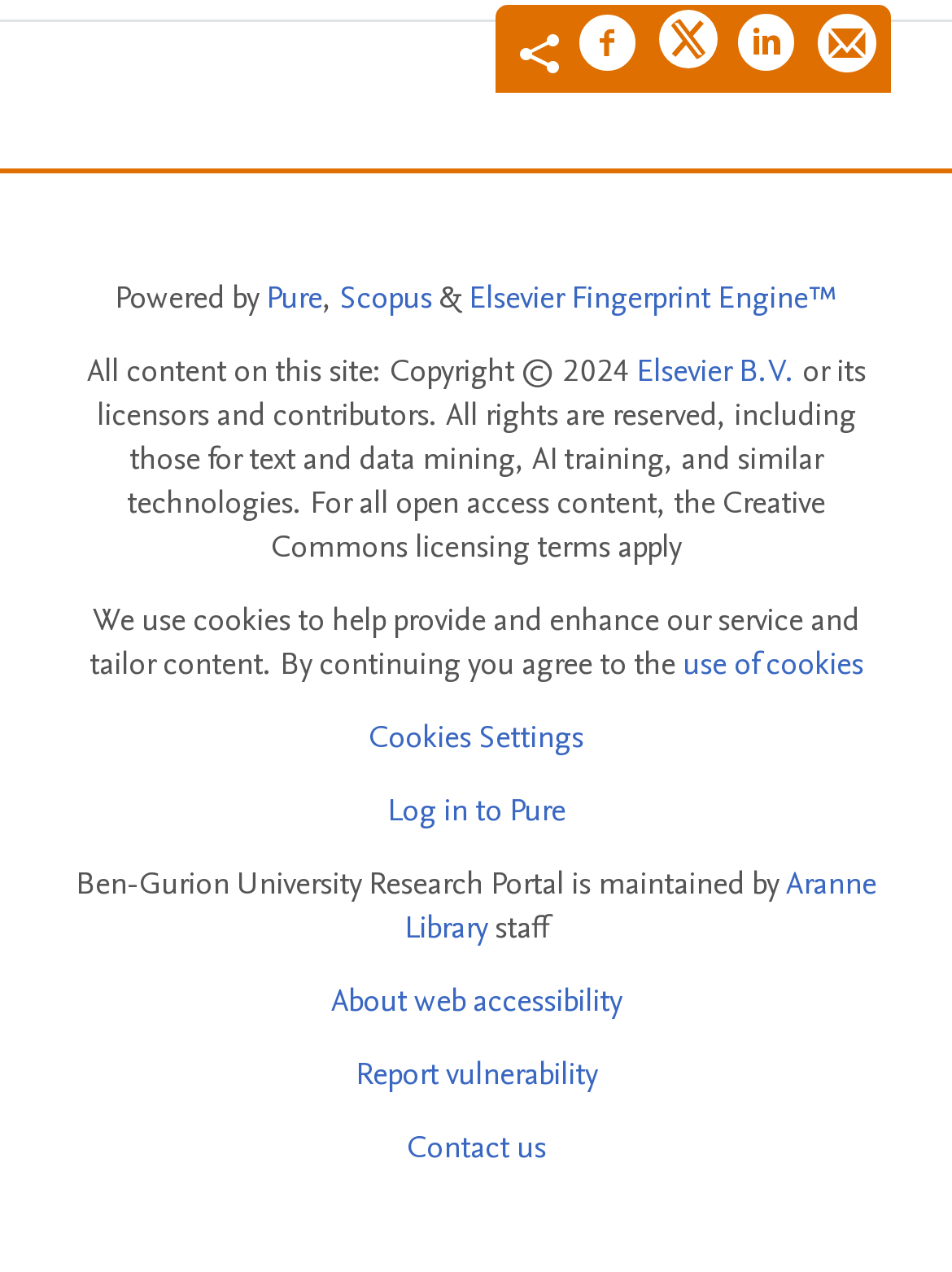Determine the bounding box for the described HTML element: "Aranne Library". Ensure the coordinates are four float numbers between 0 and 1 in the format [left, top, right, bottom].

[0.424, 0.677, 0.921, 0.746]